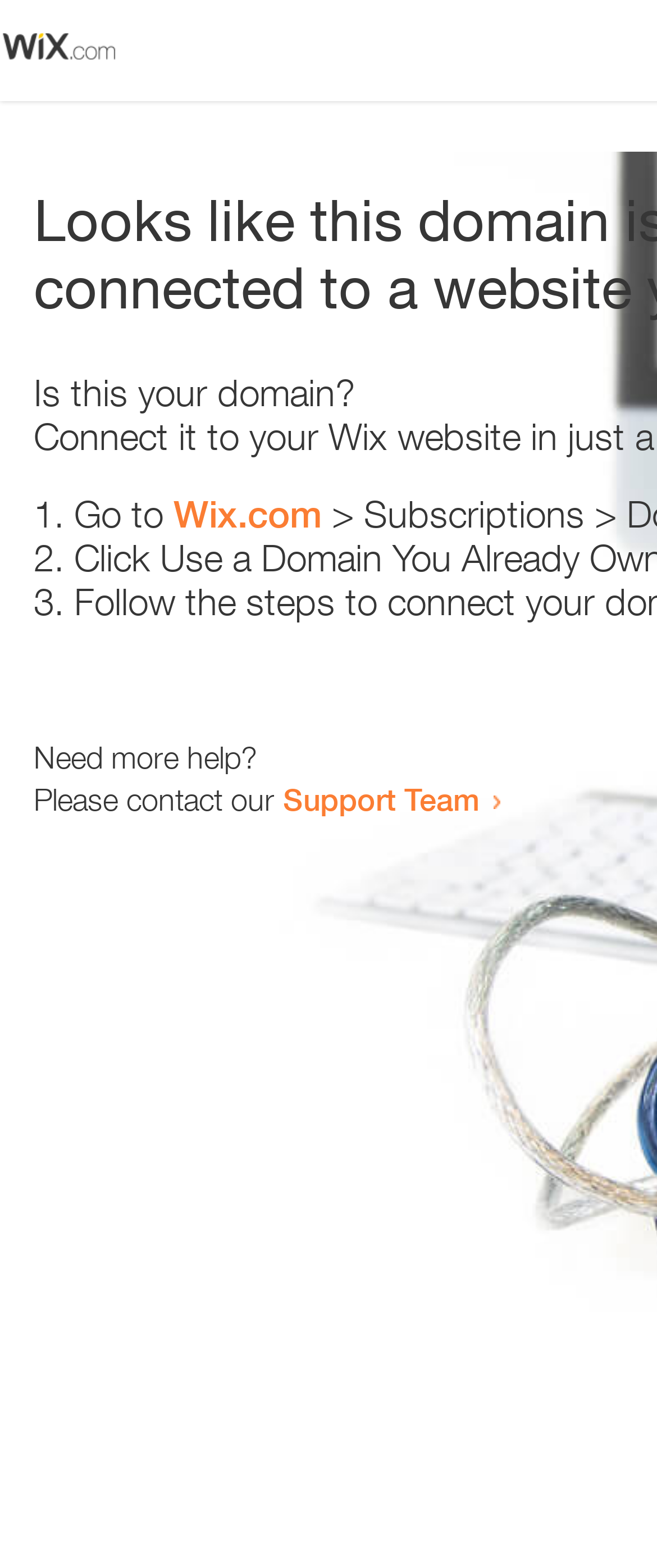Based on the element description "Sanyo Digital", predict the bounding box coordinates of the UI element.

None